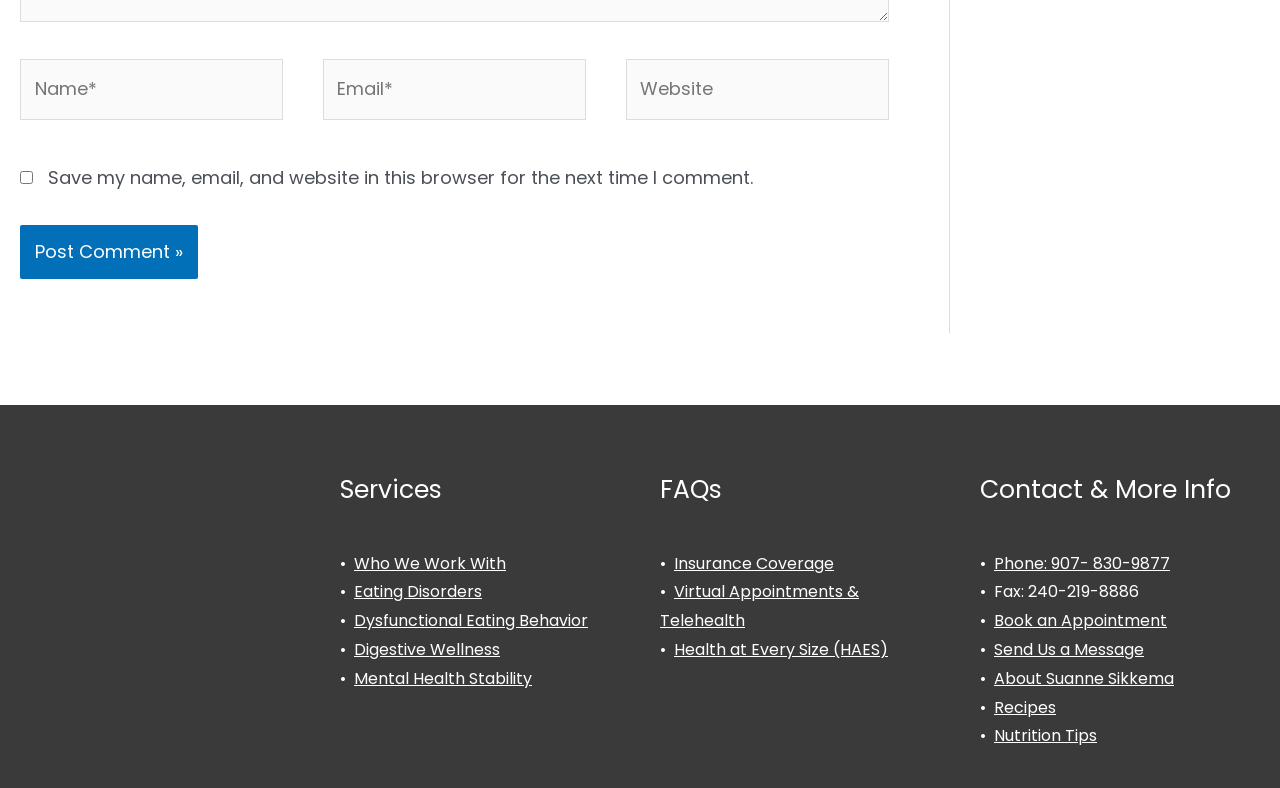Please find the bounding box coordinates of the element's region to be clicked to carry out this instruction: "Click the 'Book an Appointment' link".

[0.777, 0.773, 0.912, 0.802]